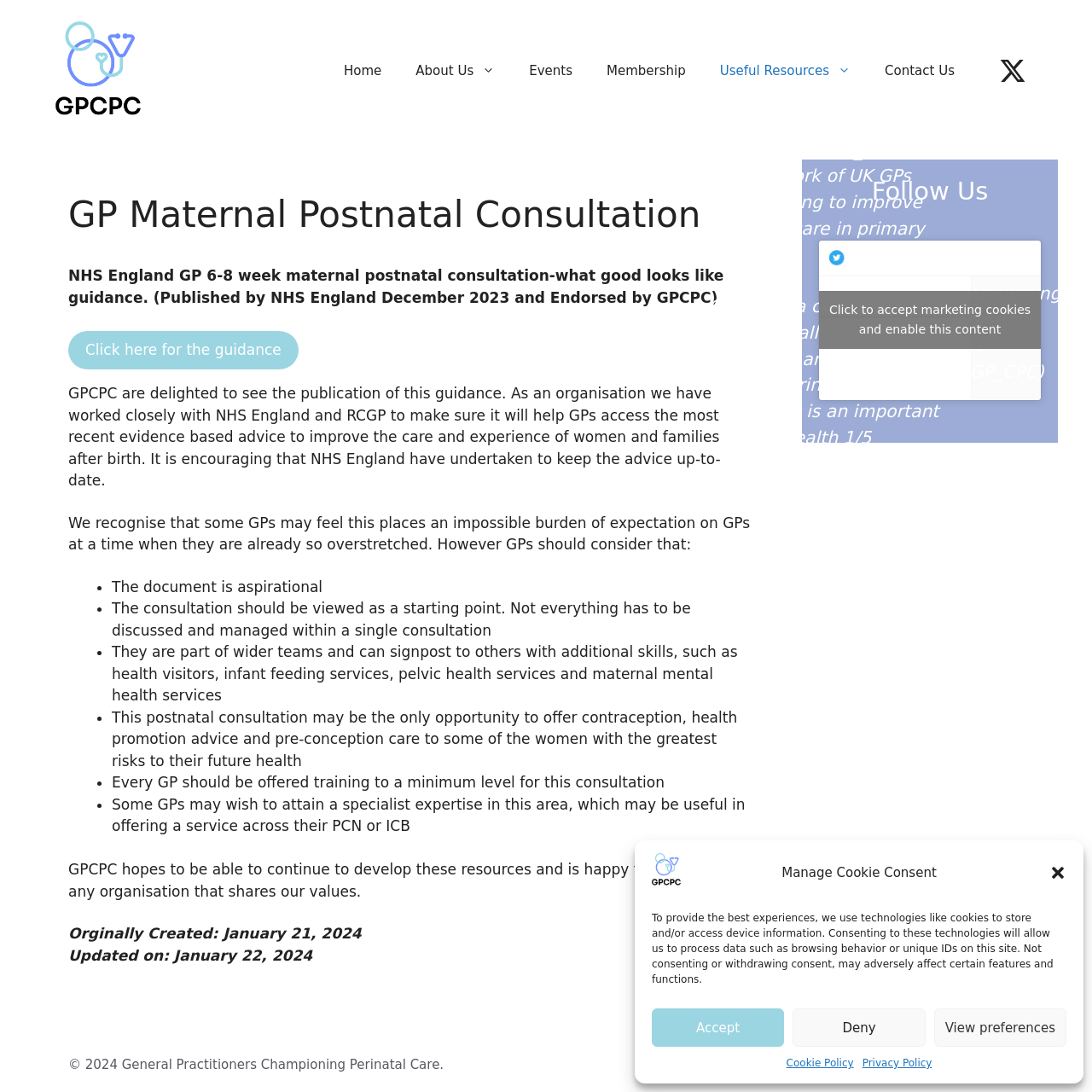Find and indicate the bounding box coordinates of the region you should select to follow the given instruction: "Click the 'Click here for the guidance' link".

[0.062, 0.303, 0.273, 0.338]